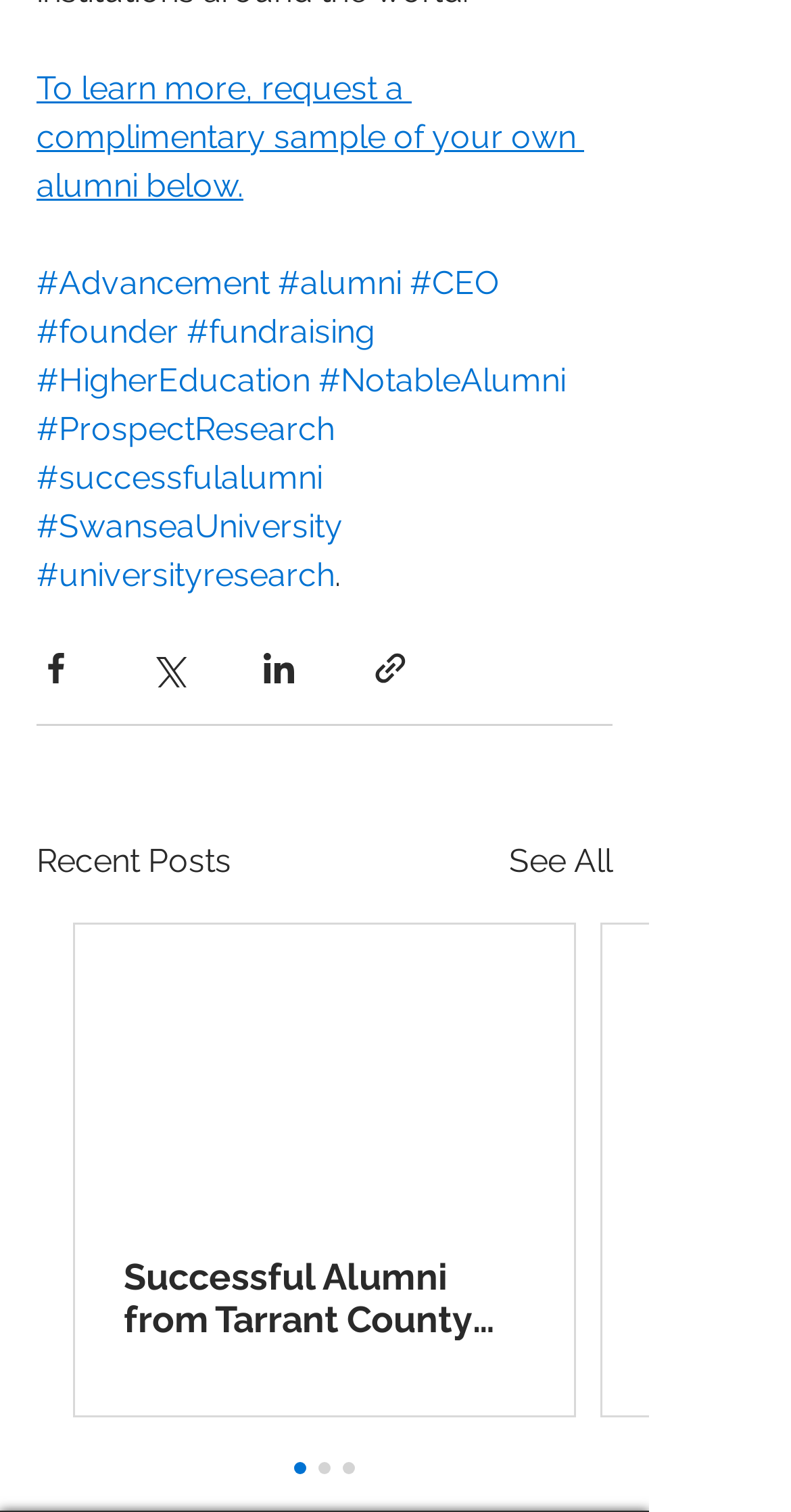How many links are there in the '#NotableAlumni' category?
Please use the visual content to give a single word or phrase answer.

1